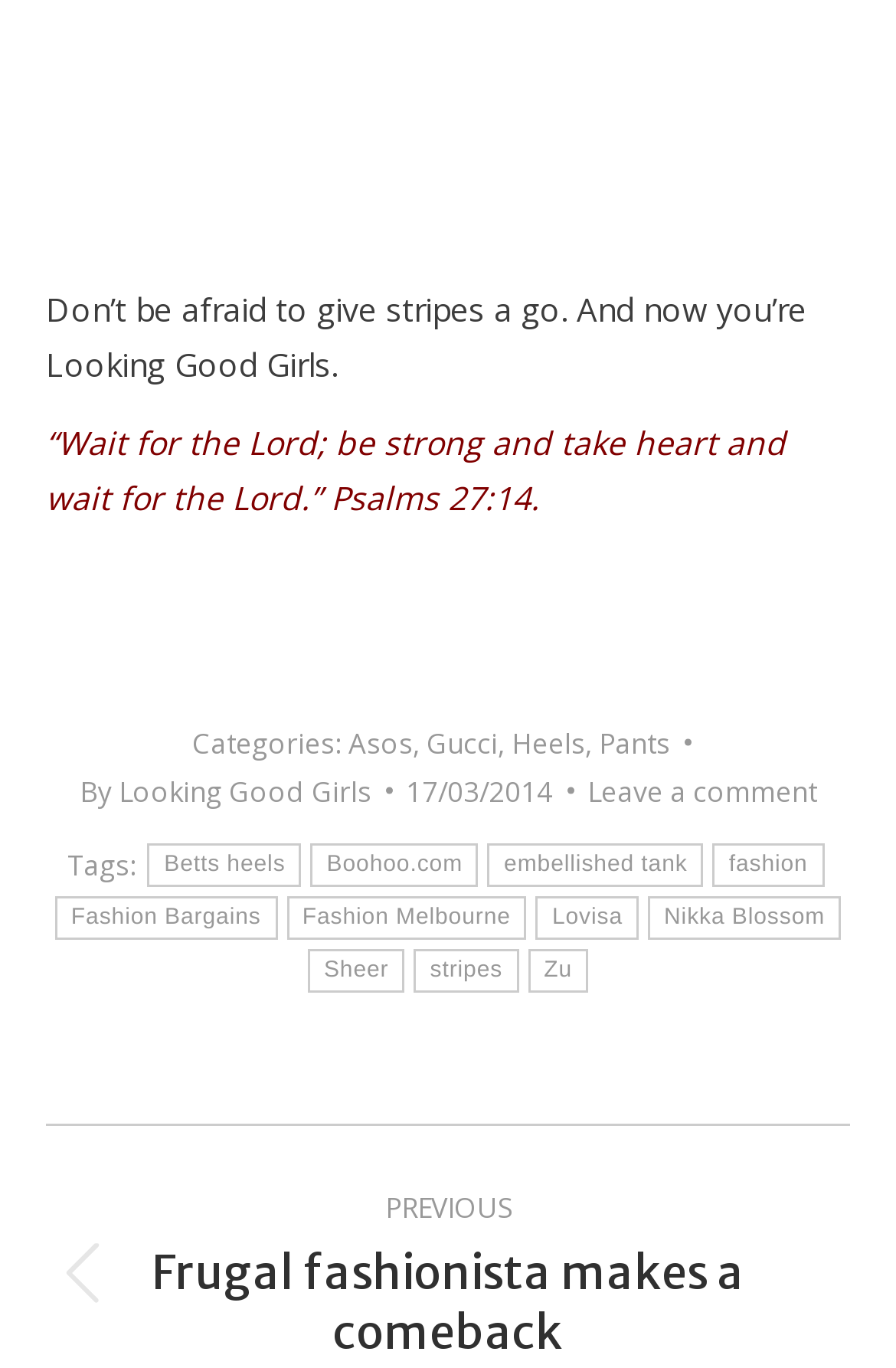Can you give a comprehensive explanation to the question given the content of the image?
What is the purpose of the 'Leave a comment' link?

The 'Leave a comment' link is likely intended to allow users to leave comments or feedback on the blog post, as it is a common feature in blog platforms.